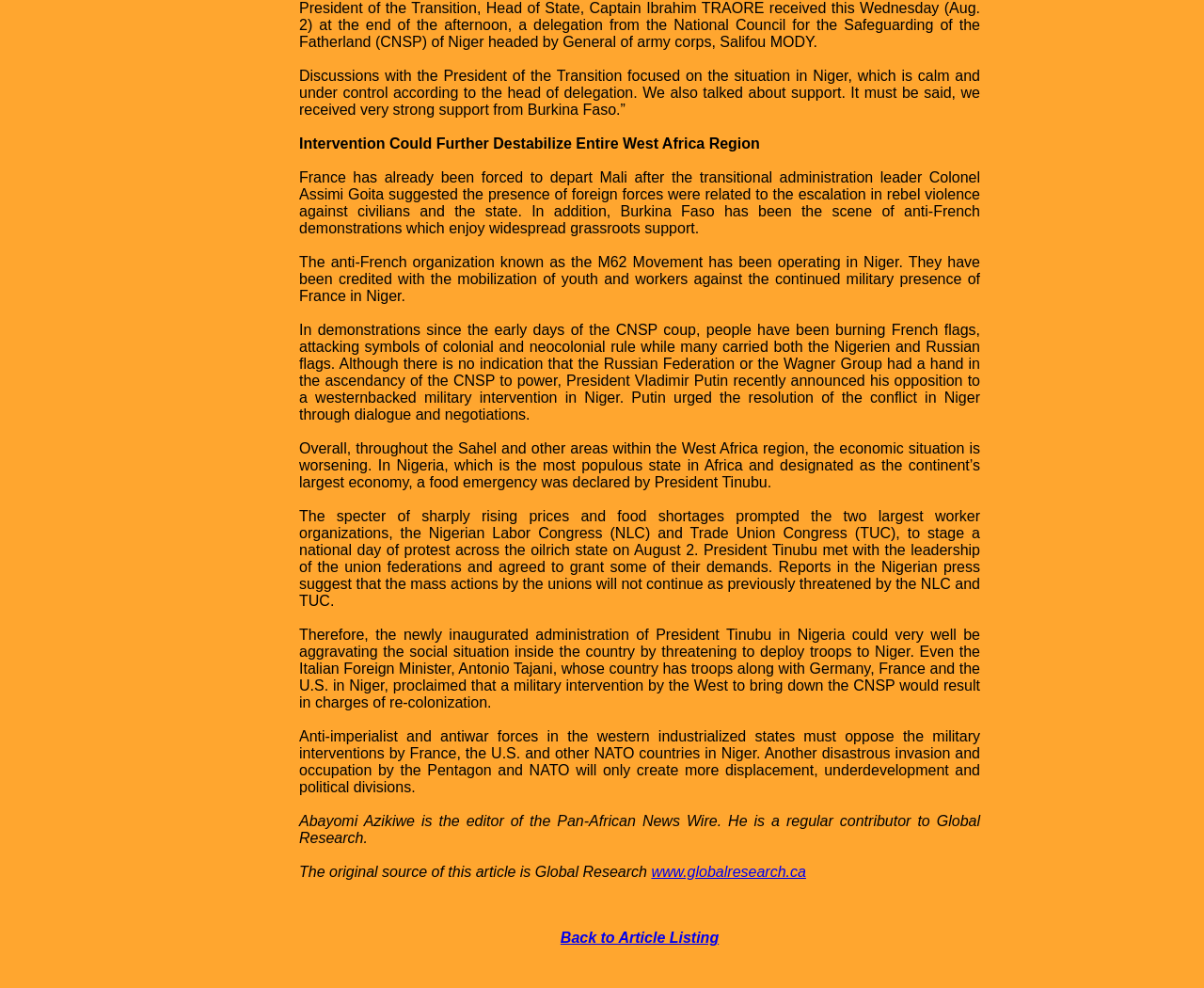Given the content of the image, can you provide a detailed answer to the question?
What is the name of the website where this article was originally published?

The original source of this article is Global Research, as mentioned in the tenth StaticText element, and there is also a link to the website www.globalresearch.ca.